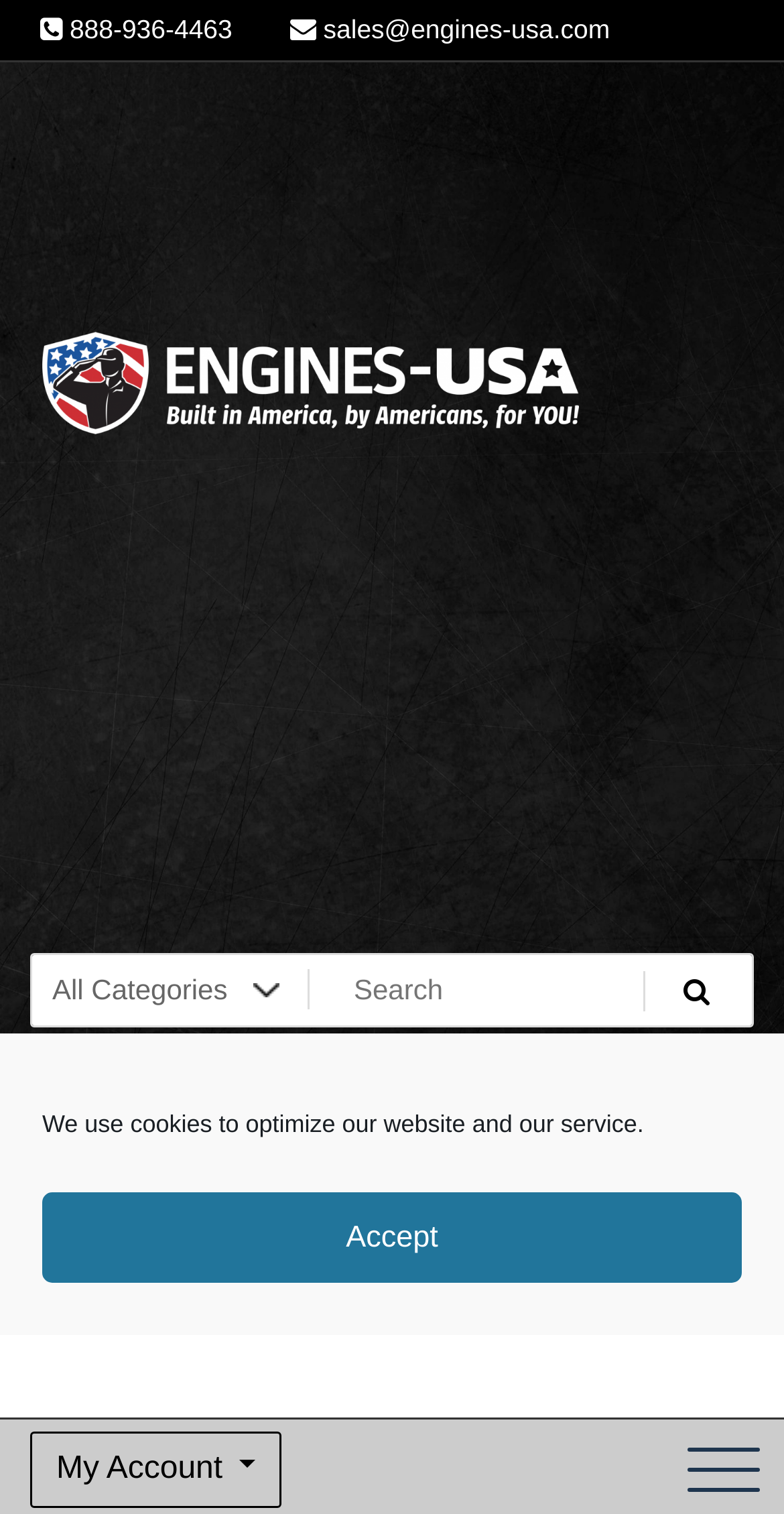Can you find the bounding box coordinates of the area I should click to execute the following instruction: "Call the phone number"?

[0.038, 0.0, 0.309, 0.039]